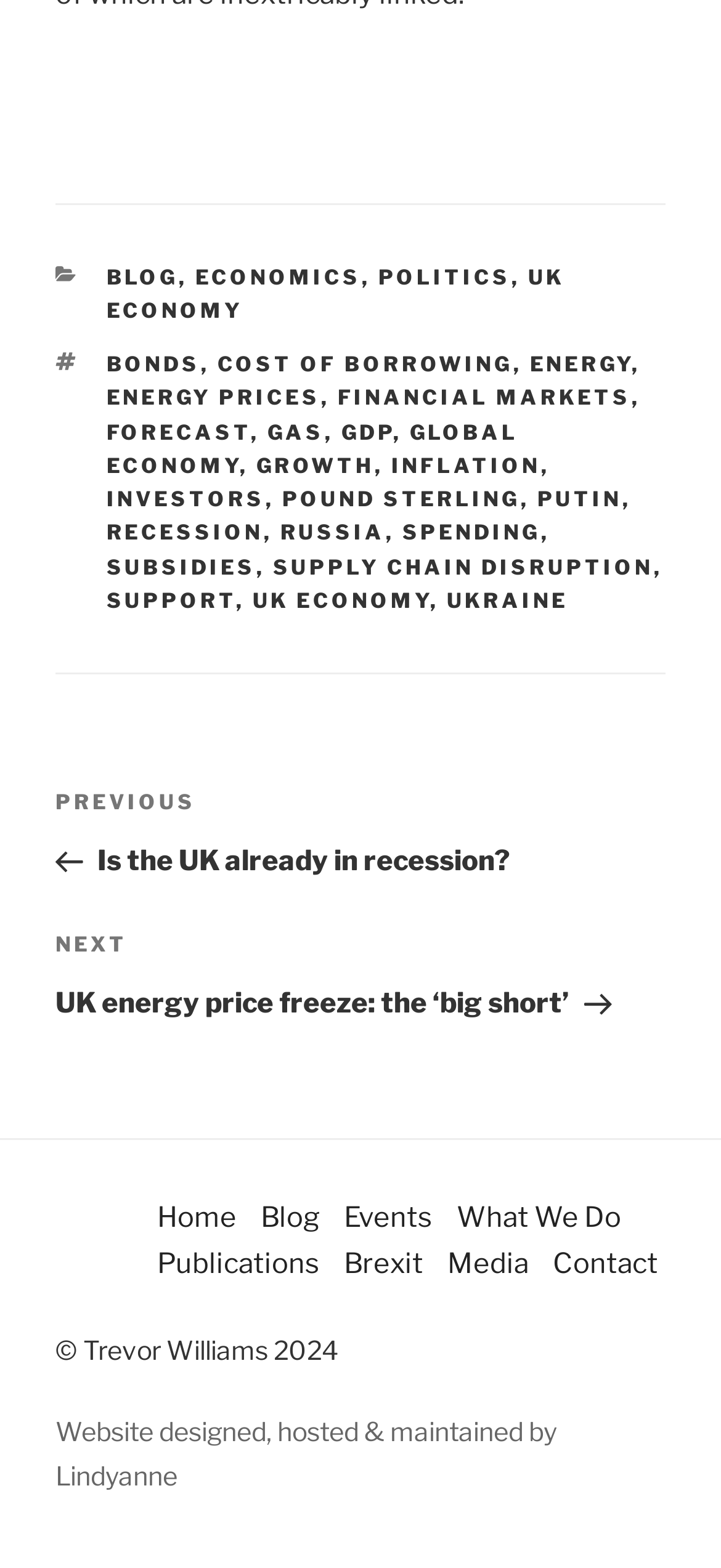Given the element description UK Economy, identify the bounding box coordinates for the UI element on the webpage screenshot. The format should be (top-left x, top-left y, bottom-right x, bottom-right y), with values between 0 and 1.

[0.147, 0.168, 0.783, 0.206]